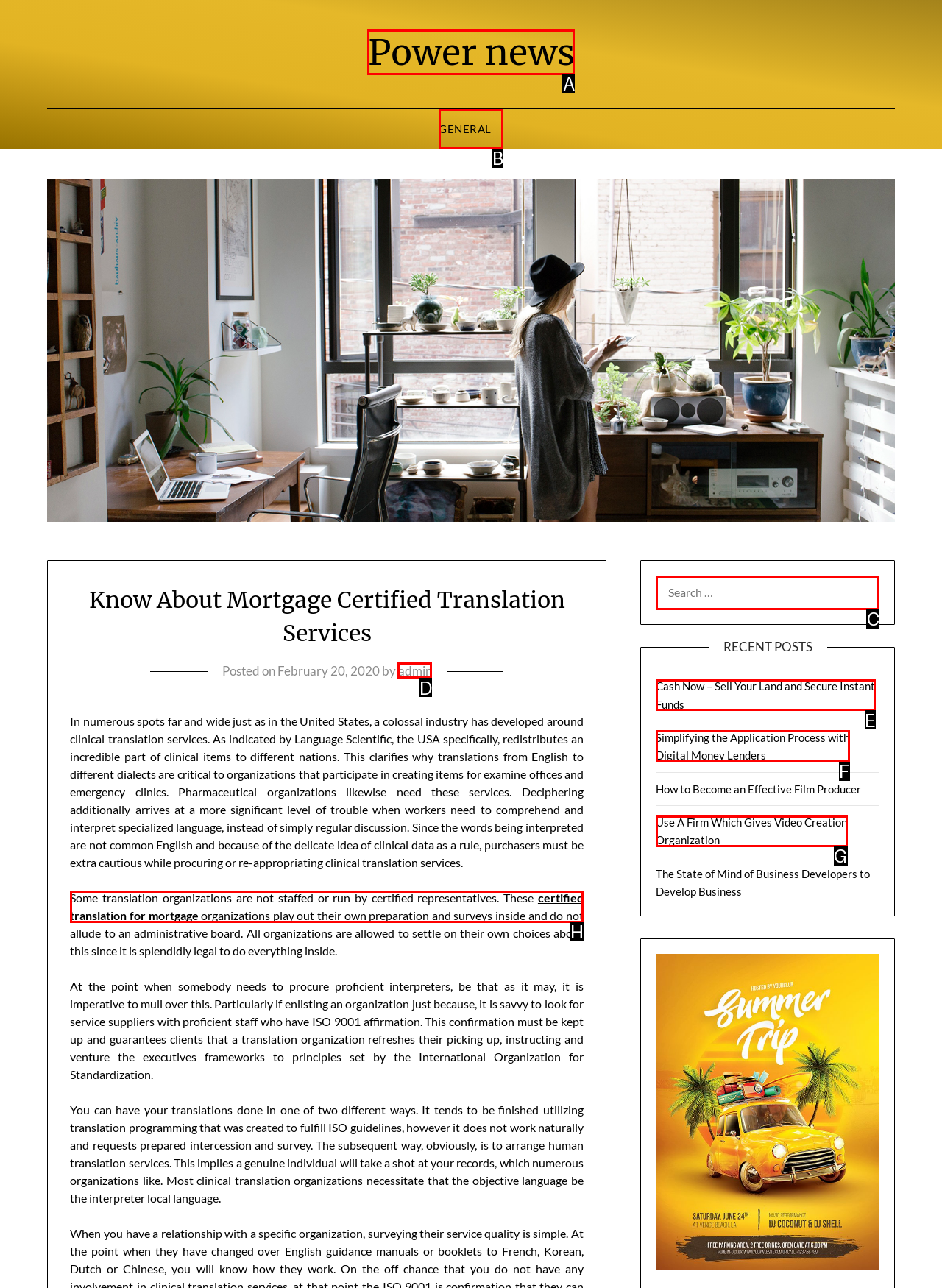What is the letter of the UI element you should click to Click on the 'Power news' link? Provide the letter directly.

A